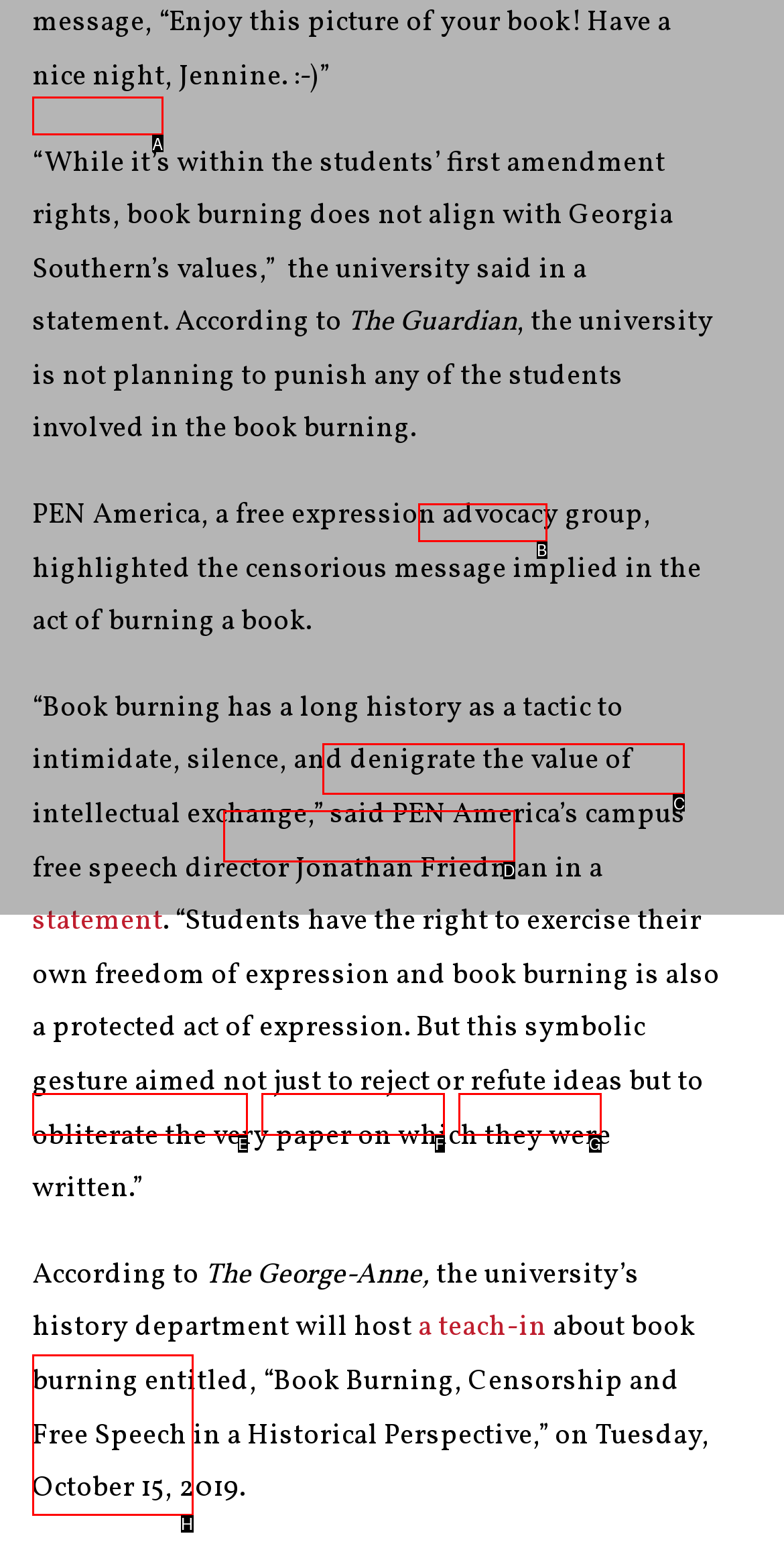Which option corresponds to the following element description: The Washington Post?
Please provide the letter of the correct choice.

C